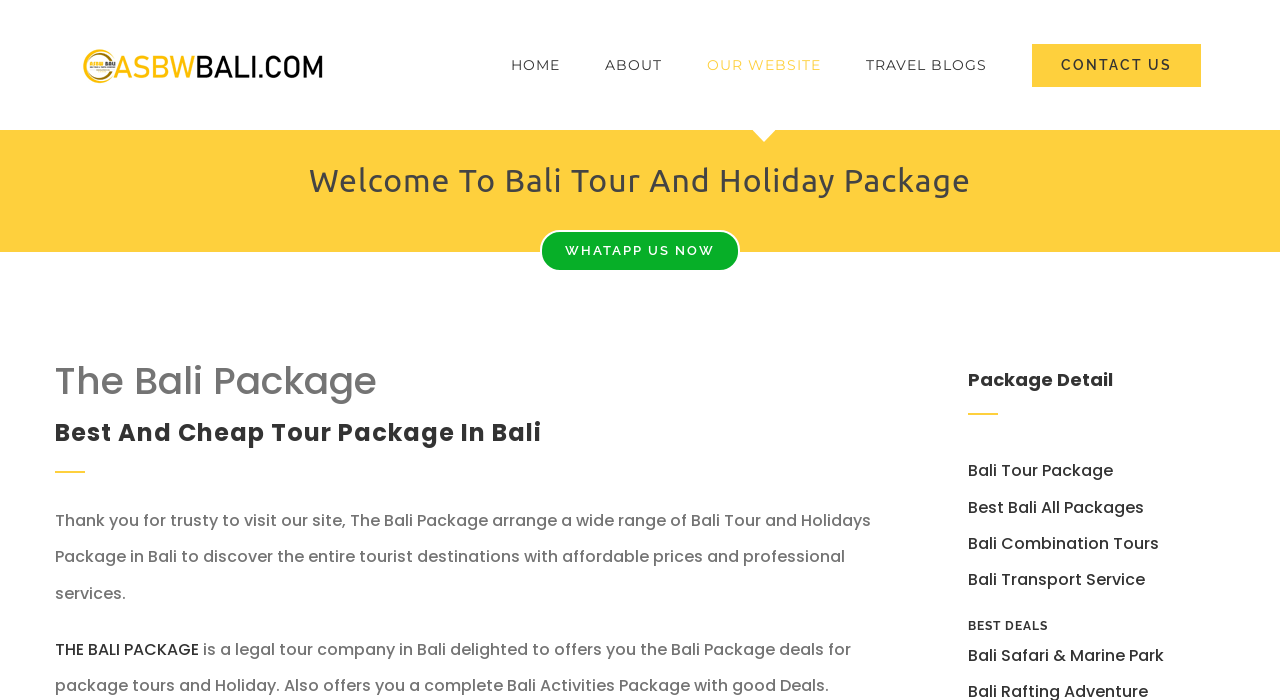What is the purpose of the website?
Please craft a detailed and exhaustive response to the question.

The purpose of the website is stated in the StaticText element with a bounding box coordinate of [0.043, 0.727, 0.68, 0.864], which says 'The Bali Package arrange a wide range of Bali Tour and Holidays Package in Bali to discover the entire tourist destinations with affordable prices and professional services.' This suggests that the website is designed to help users arrange Bali Tour and Holidays Packages.